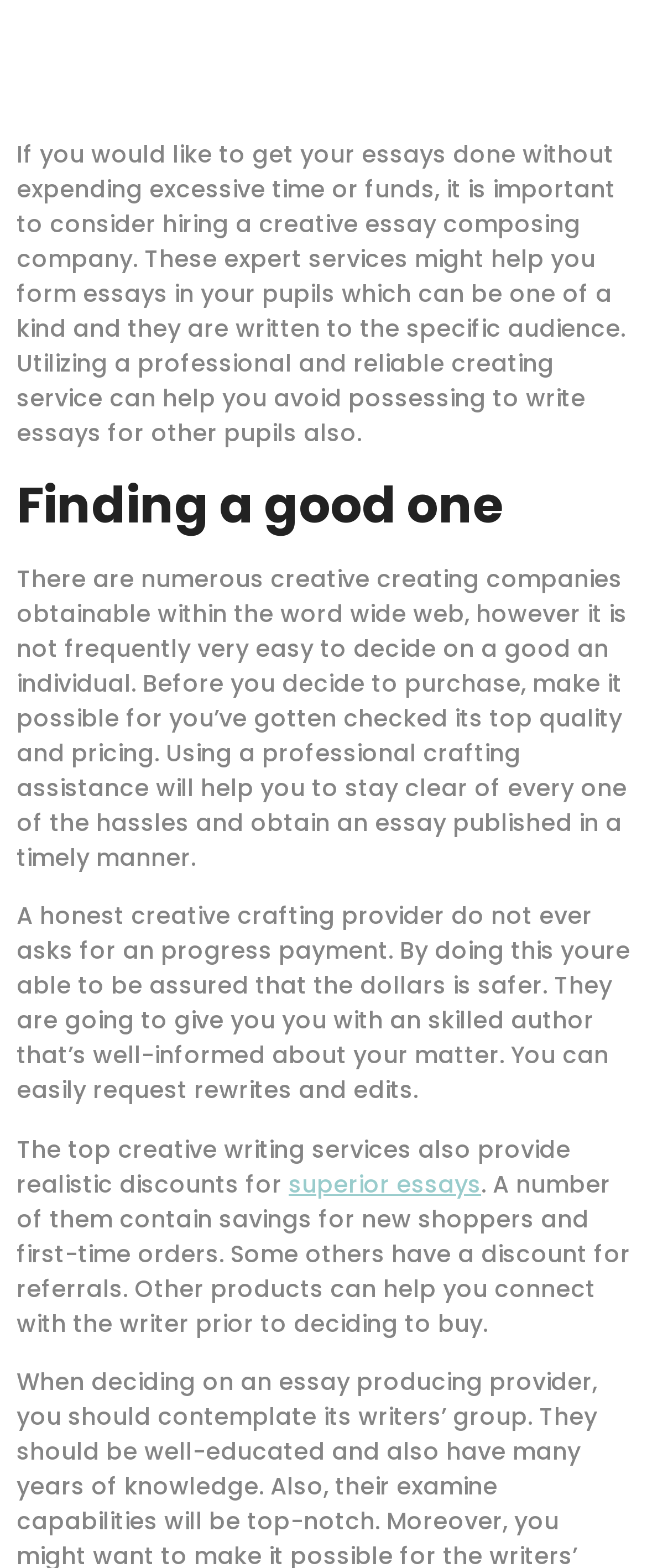What type of discounts do some creative writing services offer?
Refer to the image and provide a one-word or short phrase answer.

Discounts for new shoppers and first-time orders